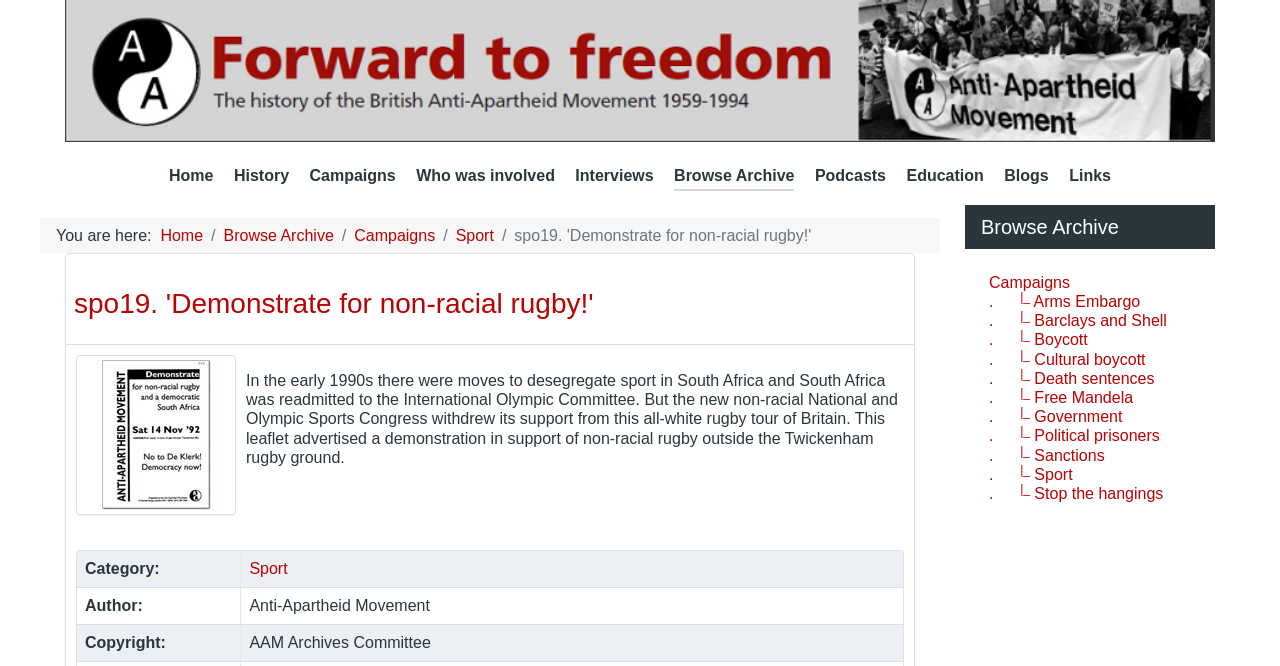Find the bounding box coordinates of the clickable element required to execute the following instruction: "Browse the 'Campaigns'". Provide the coordinates as four float numbers between 0 and 1, i.e., [left, top, right, bottom].

[0.242, 0.245, 0.309, 0.289]